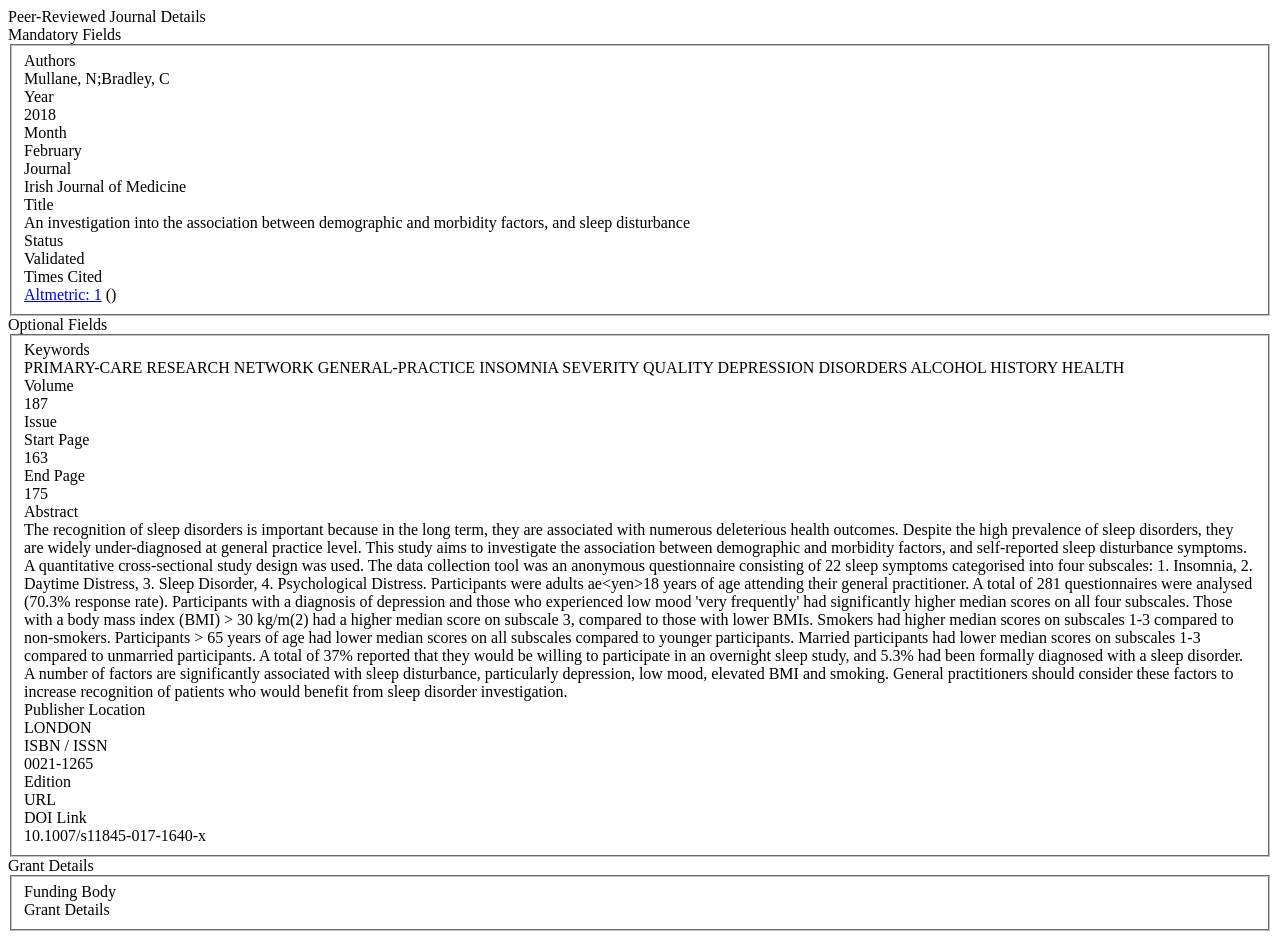Provide a short answer to the following question with just one word or phrase: What is the status of the journal article?

Validated